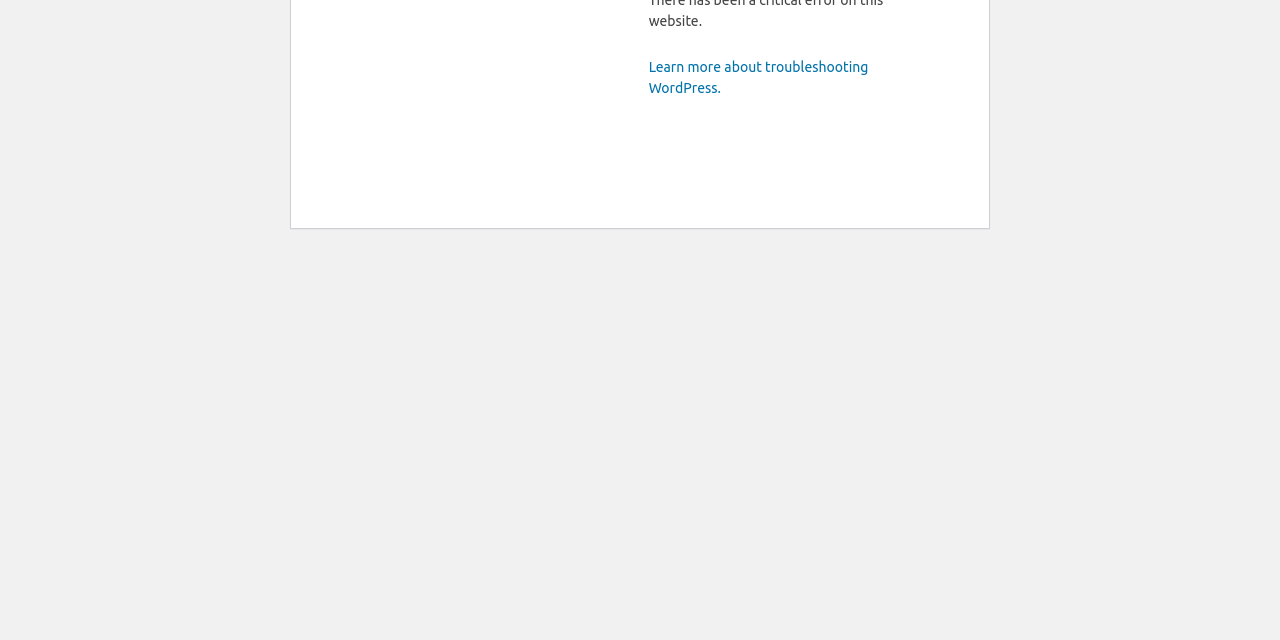Determine the bounding box coordinates for the UI element described. Format the coordinates as (top-left x, top-left y, bottom-right x, bottom-right y) and ensure all values are between 0 and 1. Element description: title="5130OdF2pxL"

[0.291, 0.1, 0.339, 0.196]